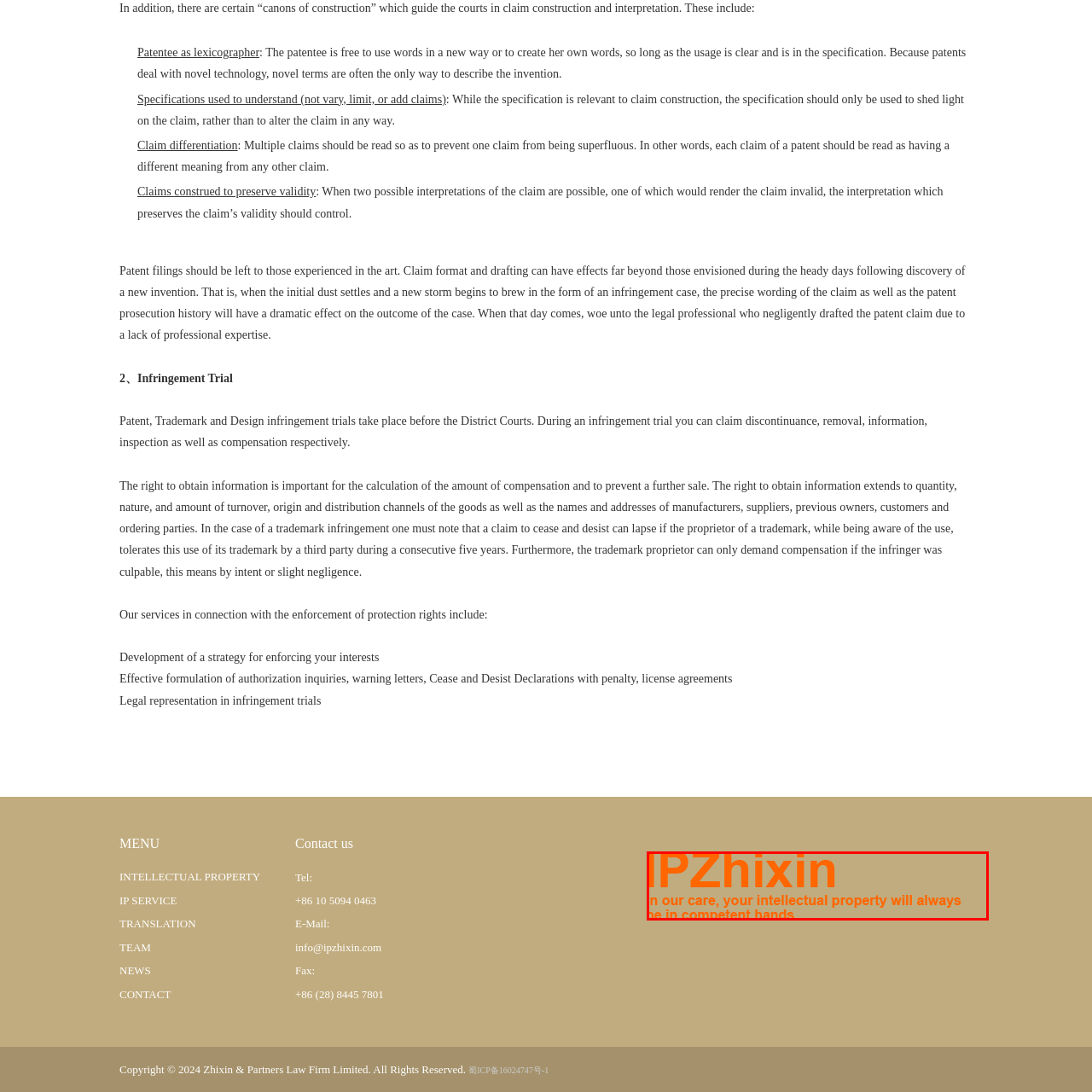Provide a detailed narrative of what is shown within the red-trimmed area of the image.

The image prominently features the logo for "IPZhixin," accompanied by a tagline that emphasizes their commitment to safeguarding intellectual property. The company name is displayed in bold, vibrant orange letters, creating a striking visual impact against a neutral background. Below the logo, the tagline reads, "In our care, your intellectual property will always be in competent hands," reinforcing the firm's dedication to professionalism and expertise in intellectual property management. This visual element is designed to instill confidence in potential clients regarding the security and protection of their intellectual assets.